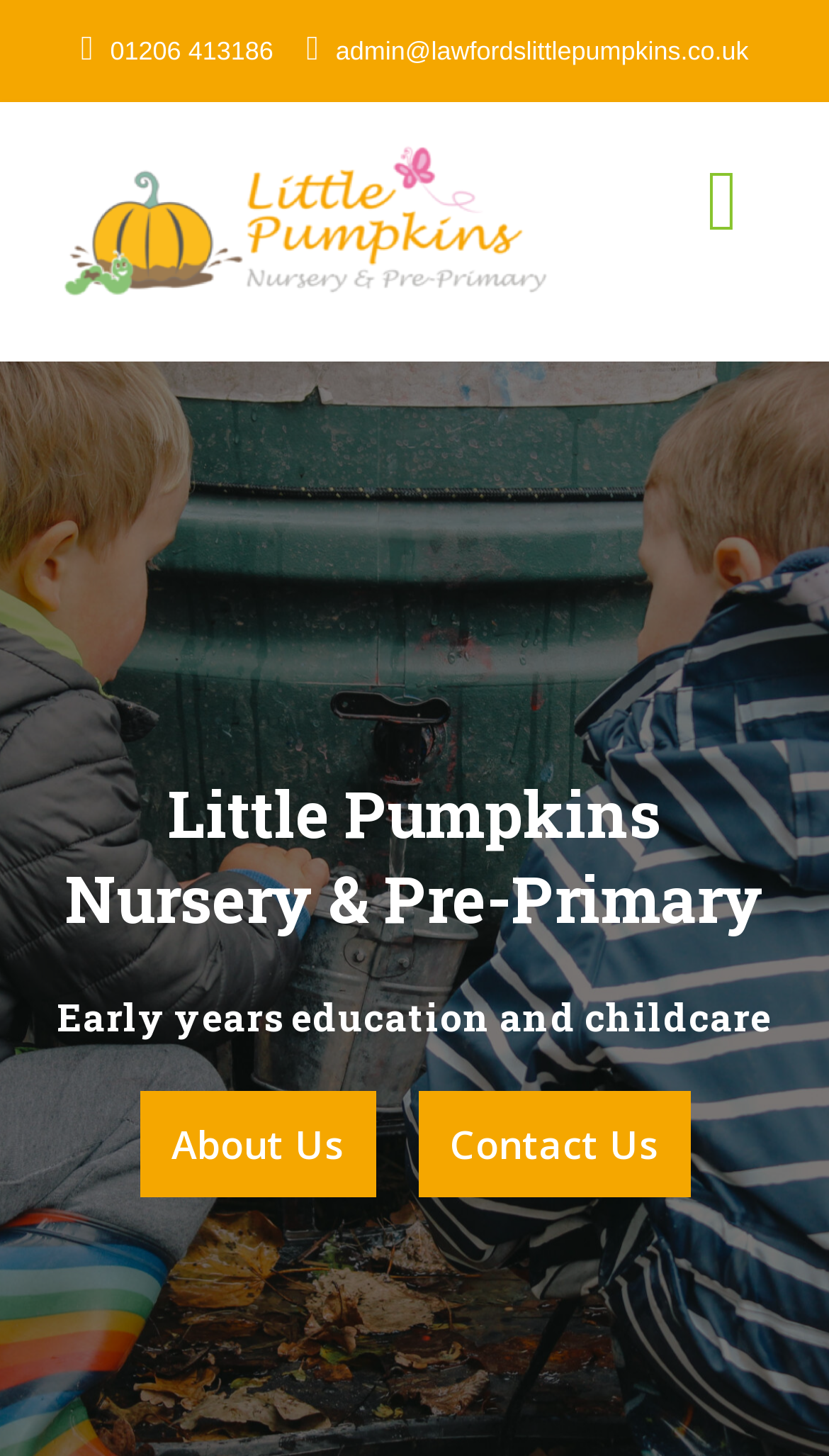What is the purpose of the button with the text 'Toggle Navigation' Analyze the screenshot and reply with just one word or a short phrase.

To expand or collapse the navigation menu